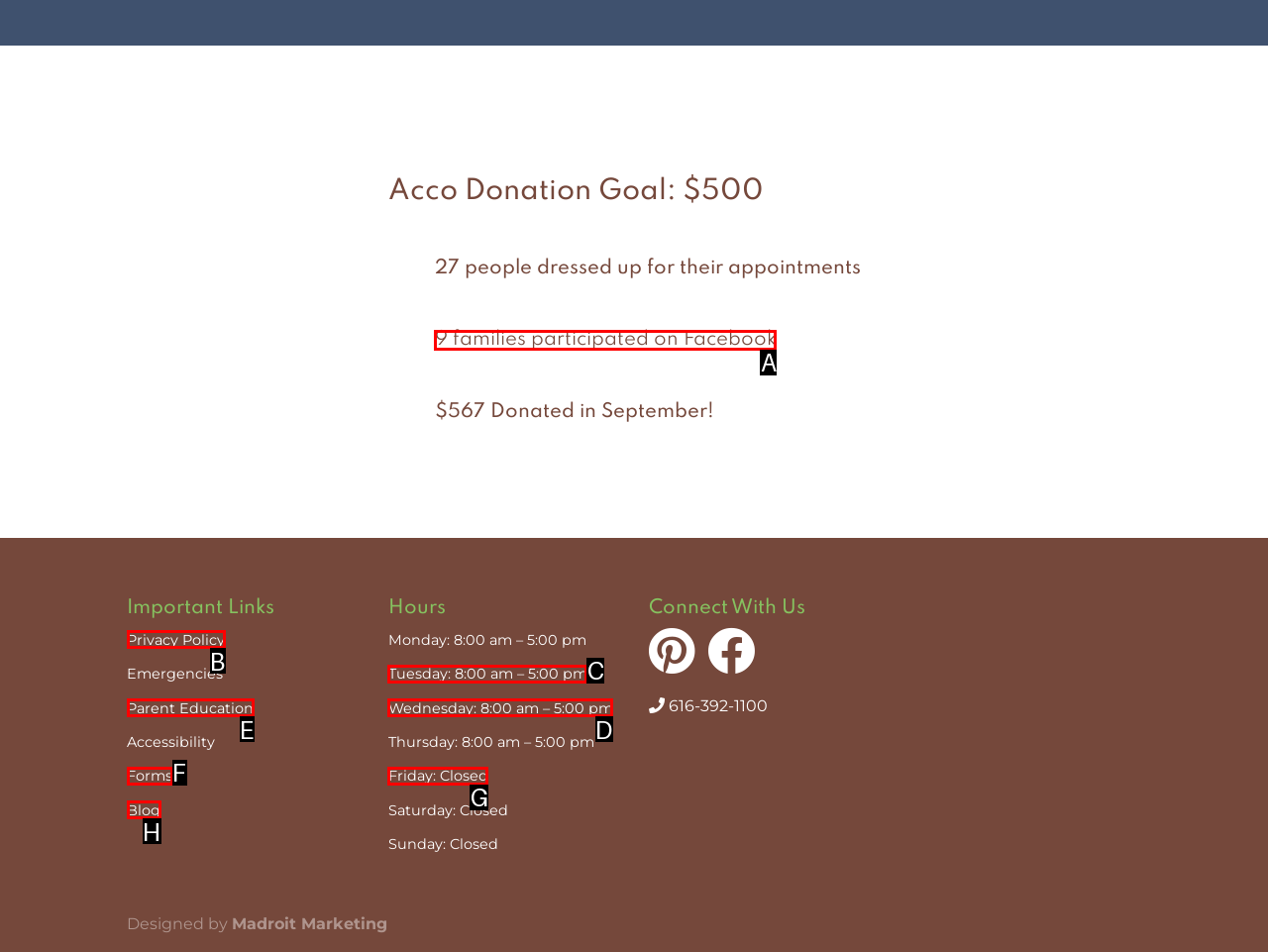Select the letter of the element you need to click to complete this task: Check the hours for Wednesday
Answer using the letter from the specified choices.

D